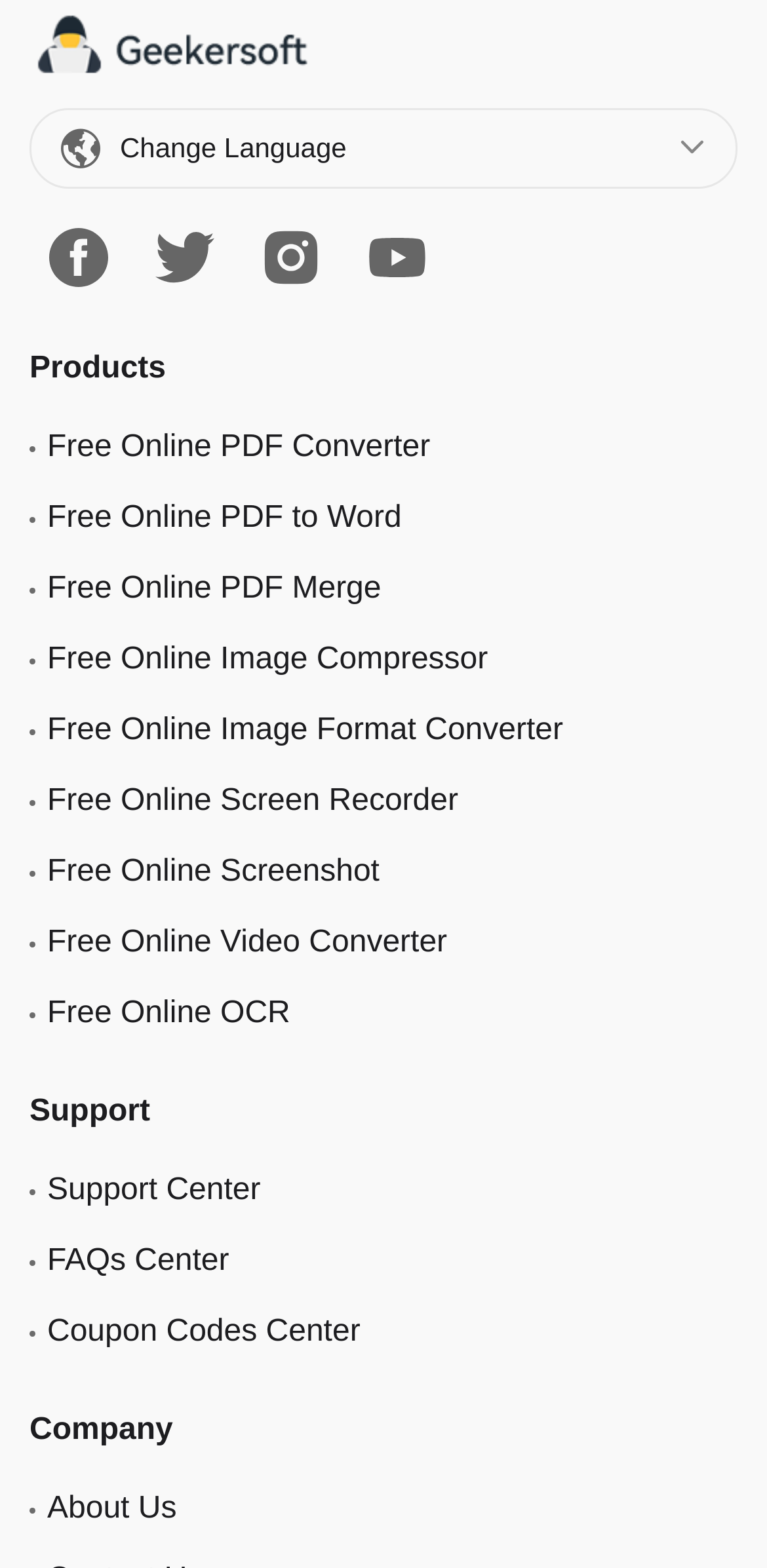Determine the bounding box coordinates of the region I should click to achieve the following instruction: "Go to the Youtube channel". Ensure the bounding box coordinates are four float numbers between 0 and 1, i.e., [left, top, right, bottom].

[0.479, 0.153, 0.556, 0.173]